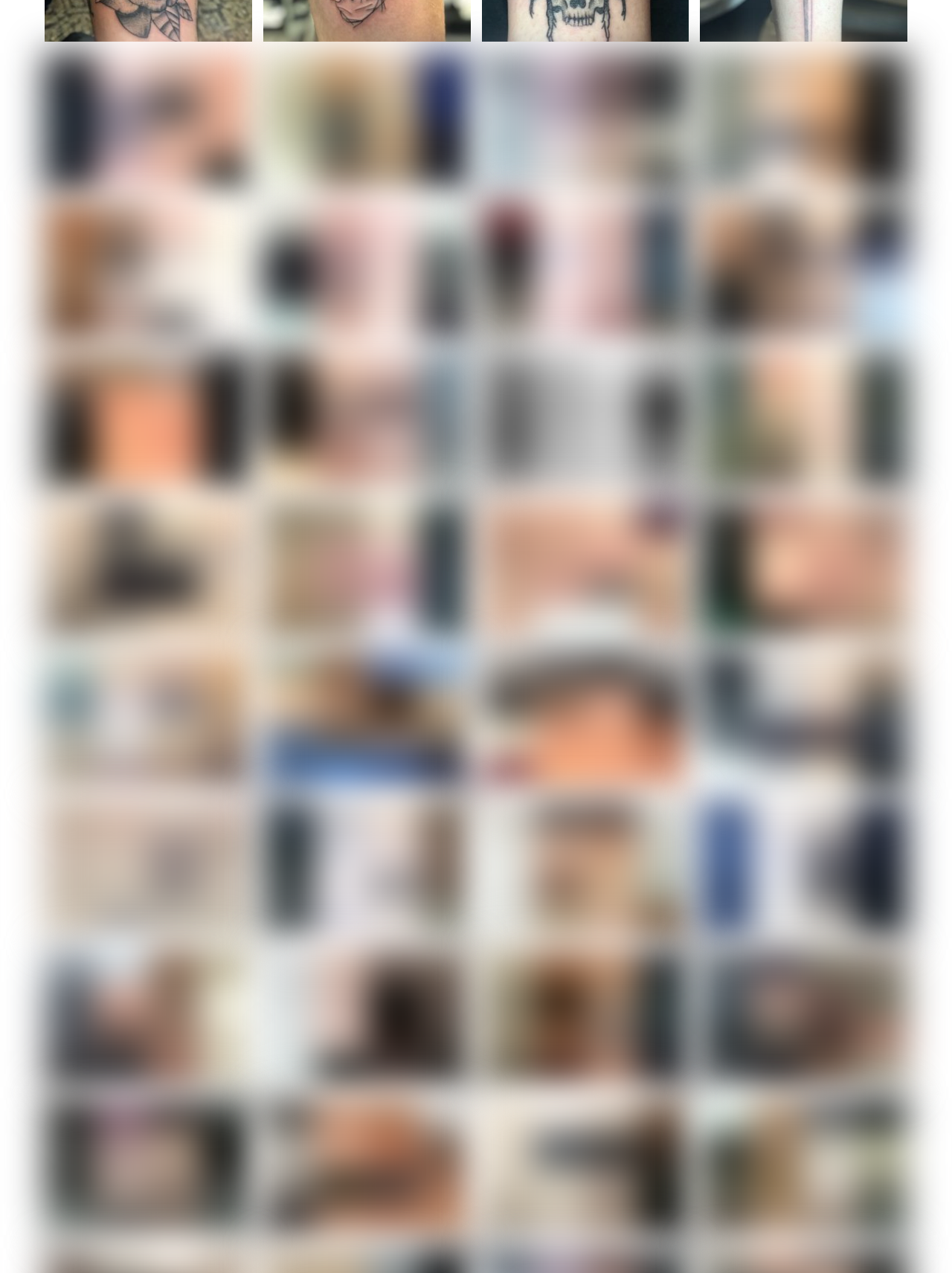Please specify the bounding box coordinates of the region to click in order to perform the following instruction: "Learn more about KRYSTALCAST".

None